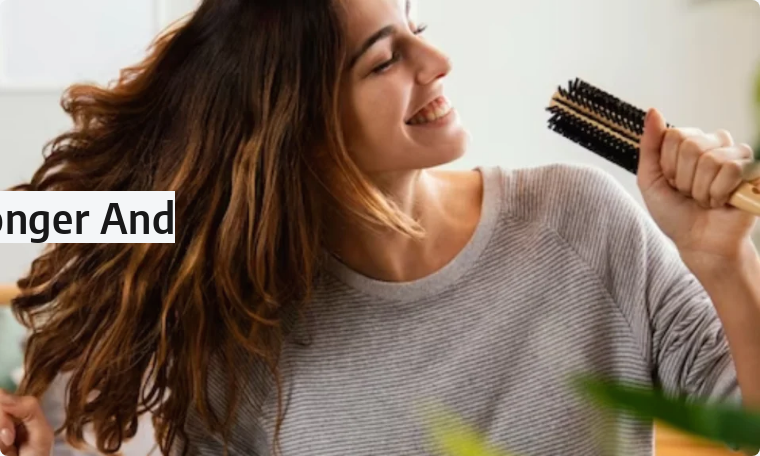What is the mood conveyed in the image?
Using the details from the image, give an elaborate explanation to answer the question.

The overall mood of the image is conveyed as positivity and confidence in personal grooming, which is inferred from the woman's cheerful demeanor and bright smile while engaging in self-care.